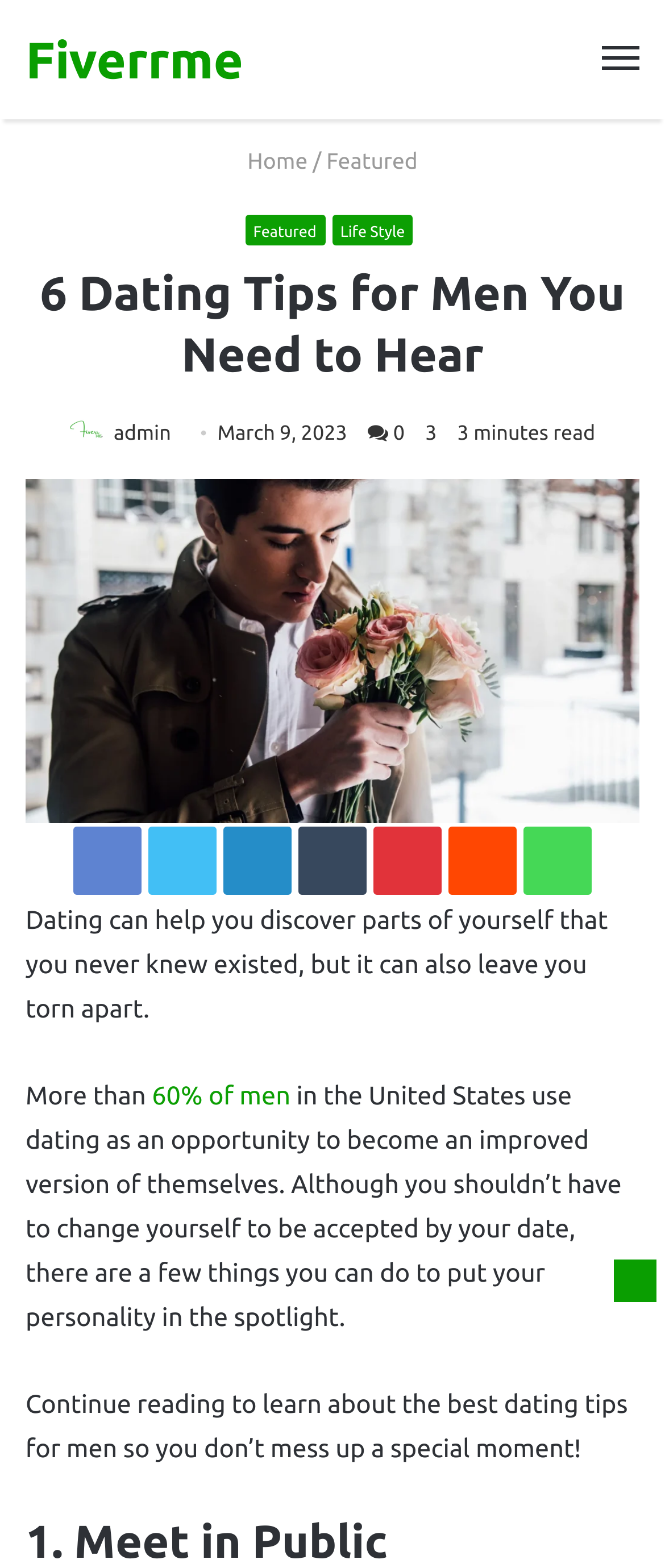Please identify the bounding box coordinates of the element I need to click to follow this instruction: "Share this article on 'Facebook'".

[0.11, 0.527, 0.213, 0.571]